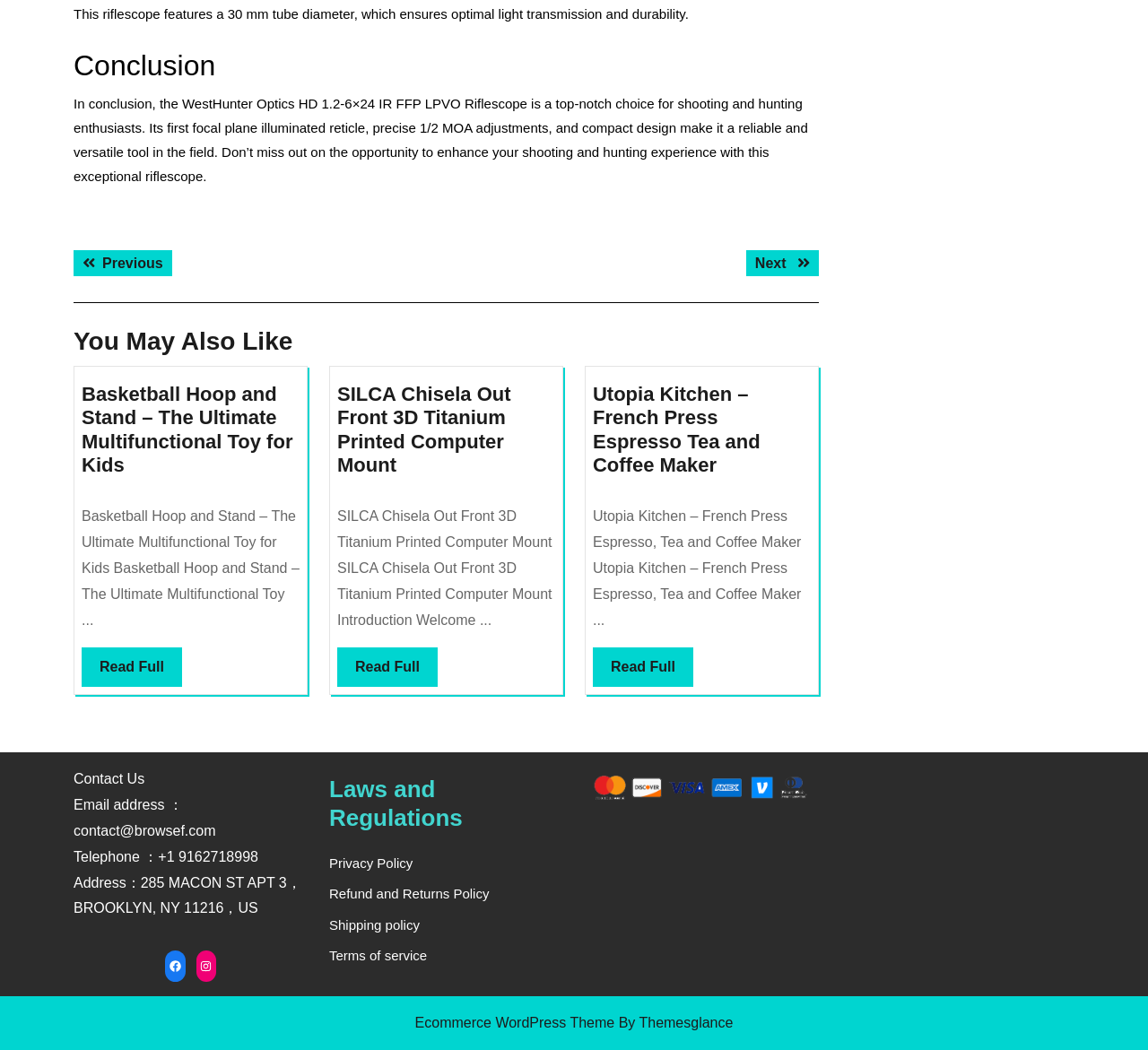How many links are in the 'Laws and Regulations' section?
Based on the image, provide your answer in one word or phrase.

4